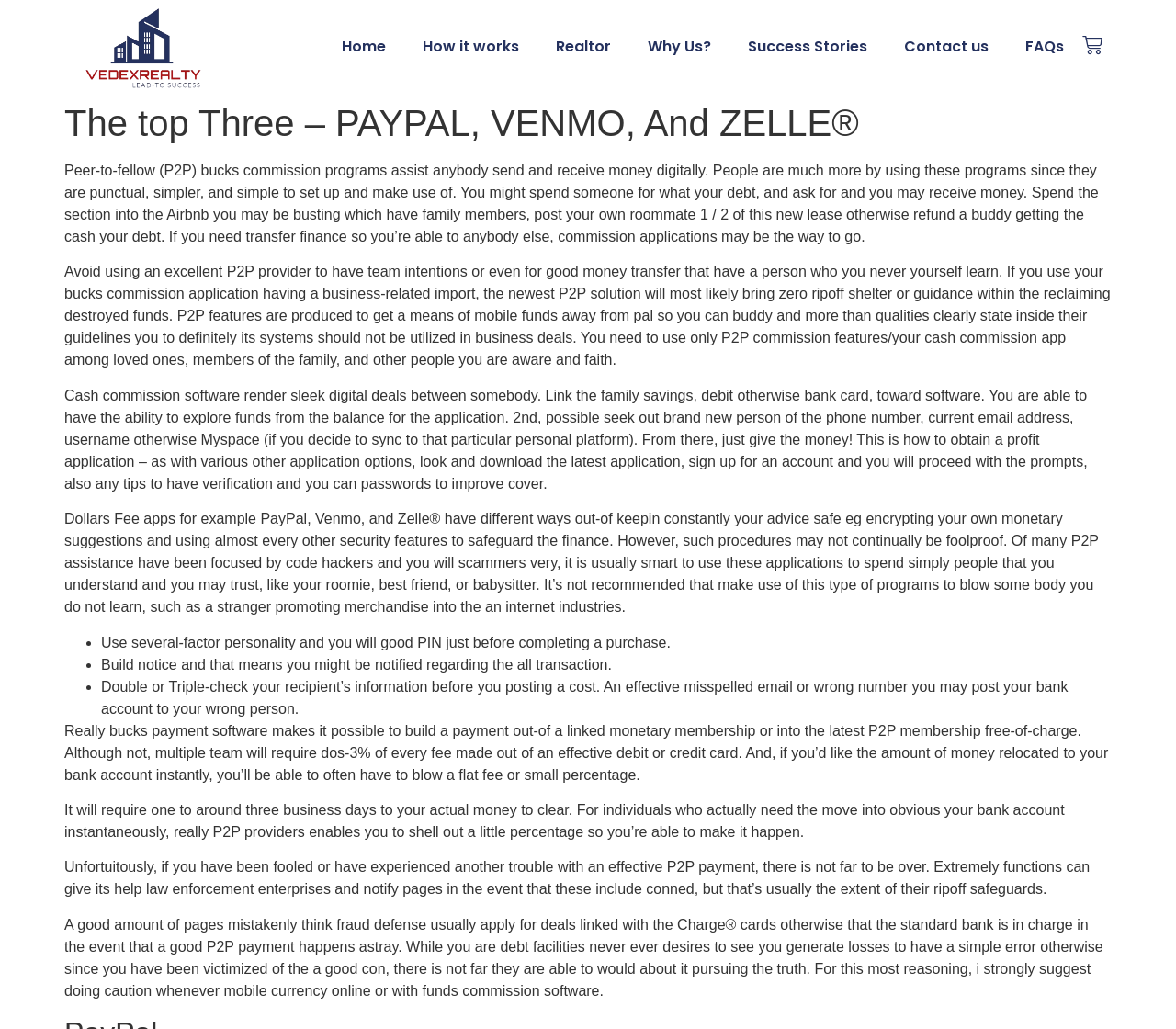Look at the image and answer the question in detail:
What are the three payment methods mentioned?

The webpage mentions three payment methods, namely PAYPAL, VENMO, and ZELLE, which are peer-to-peer (P2P) payment services that allow users to send and receive money digitally.